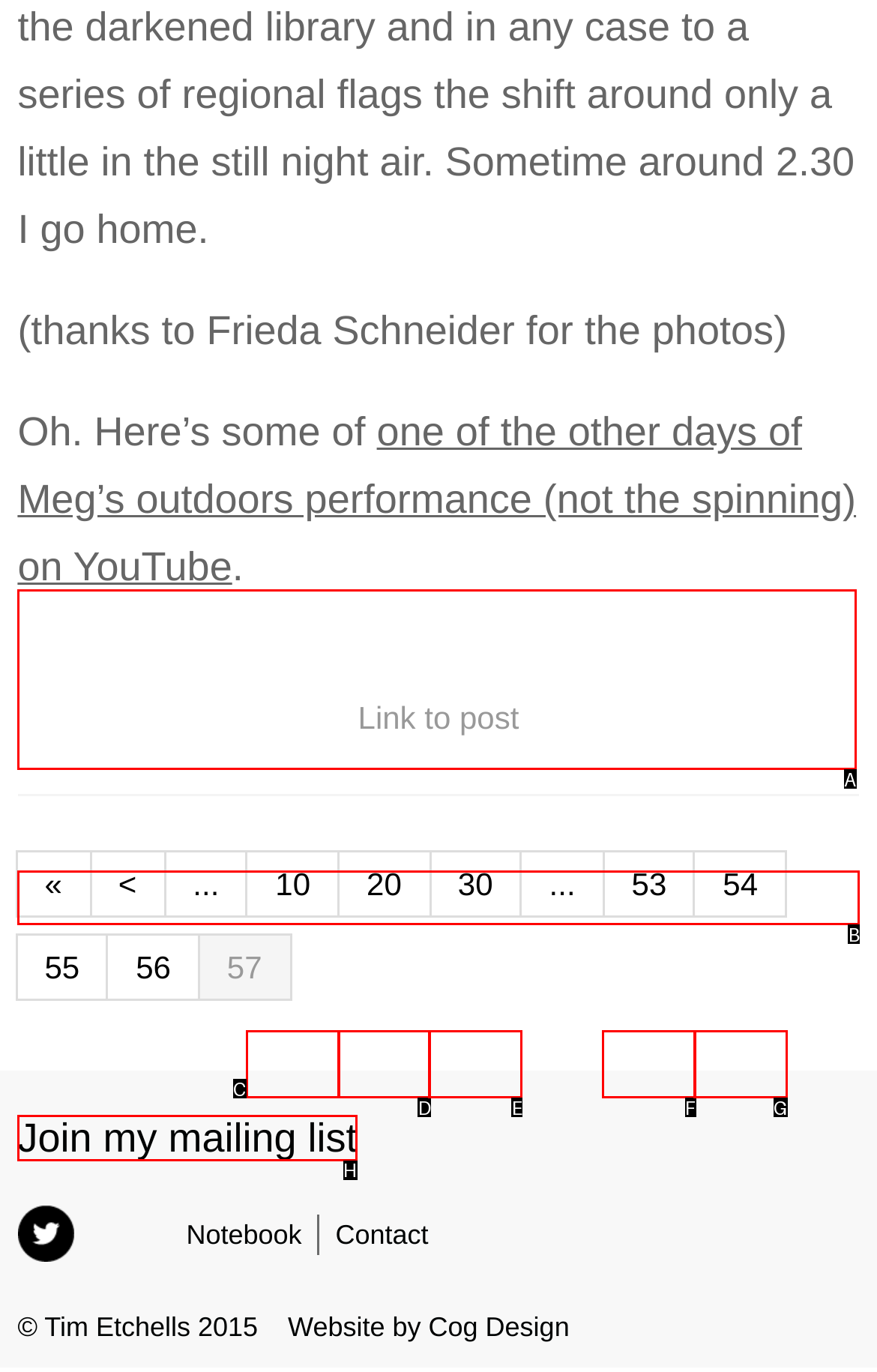For the given instruction: join the mailing list, determine which boxed UI element should be clicked. Answer with the letter of the corresponding option directly.

H